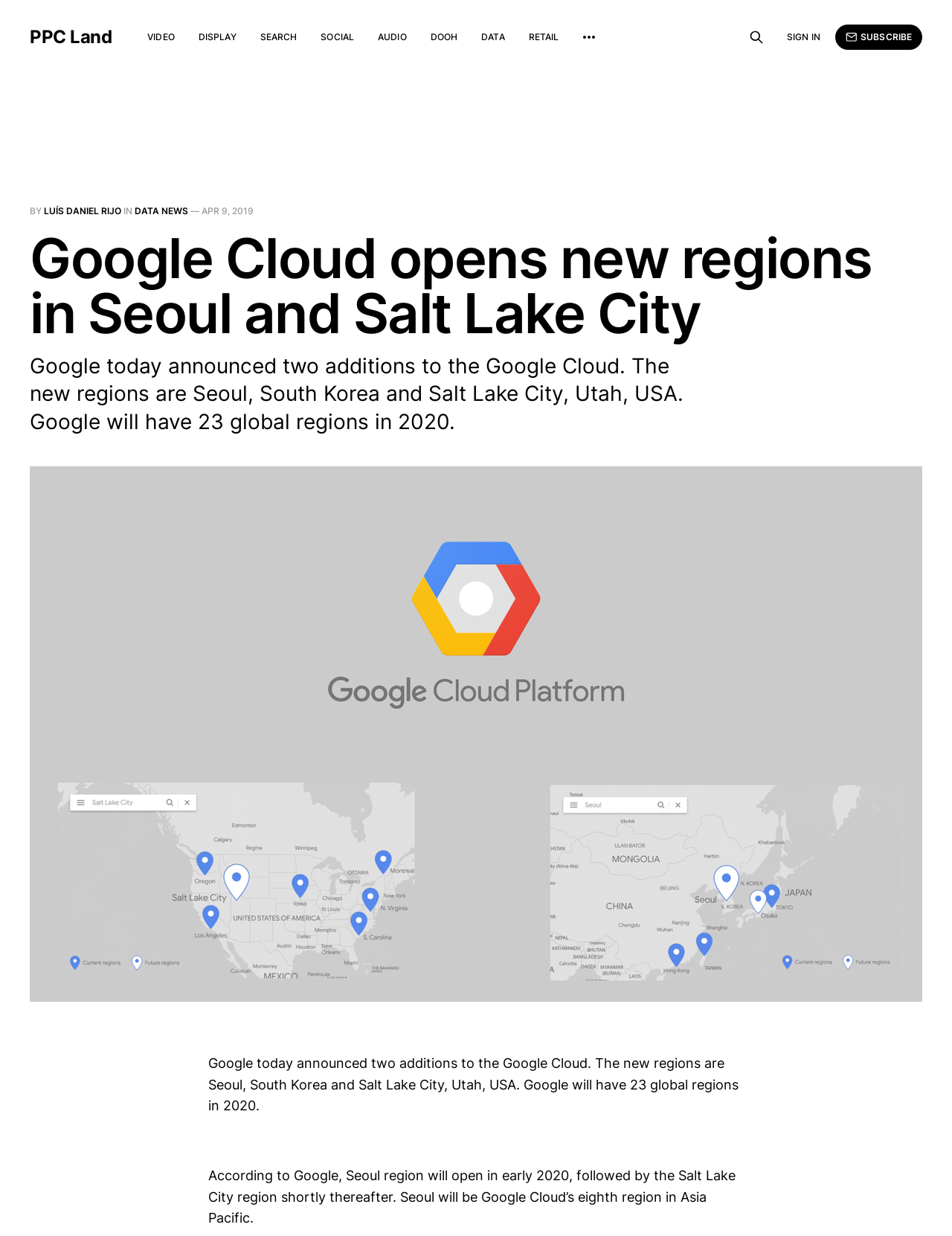How many links are there in the top navigation bar?
Look at the image and answer with only one word or phrase.

8